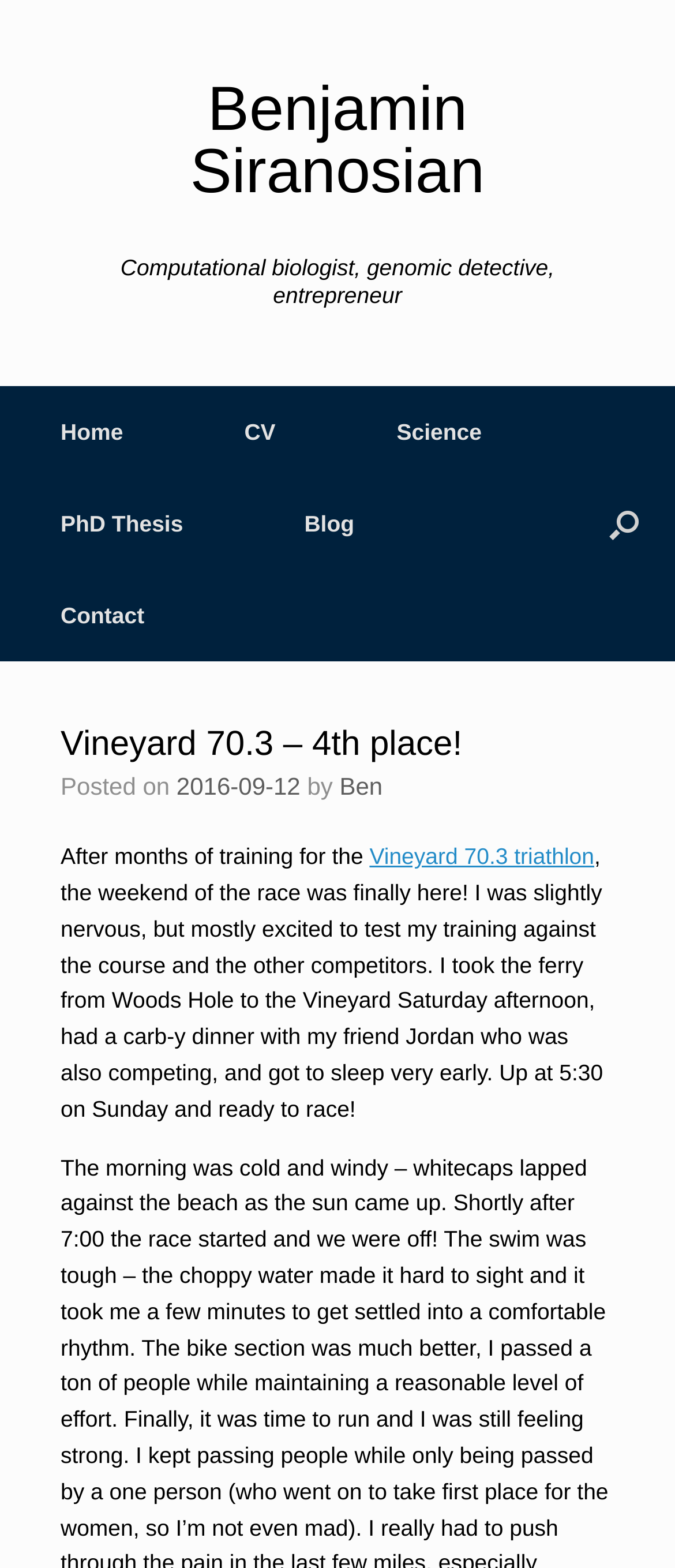Please reply with a single word or brief phrase to the question: 
What is the author's name?

Benjamin Siranosian